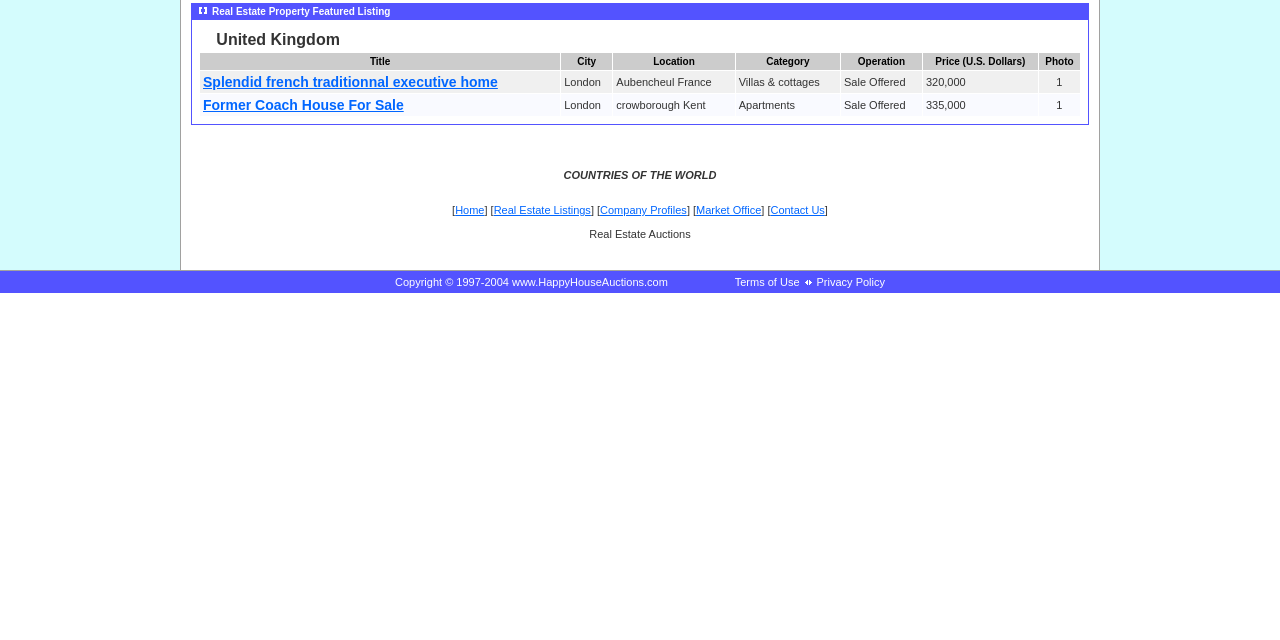Please find the bounding box coordinates in the format (top-left x, top-left y, bottom-right x, bottom-right y) for the given element description. Ensure the coordinates are floating point numbers between 0 and 1. Description: Terms of Use

[0.574, 0.431, 0.625, 0.45]